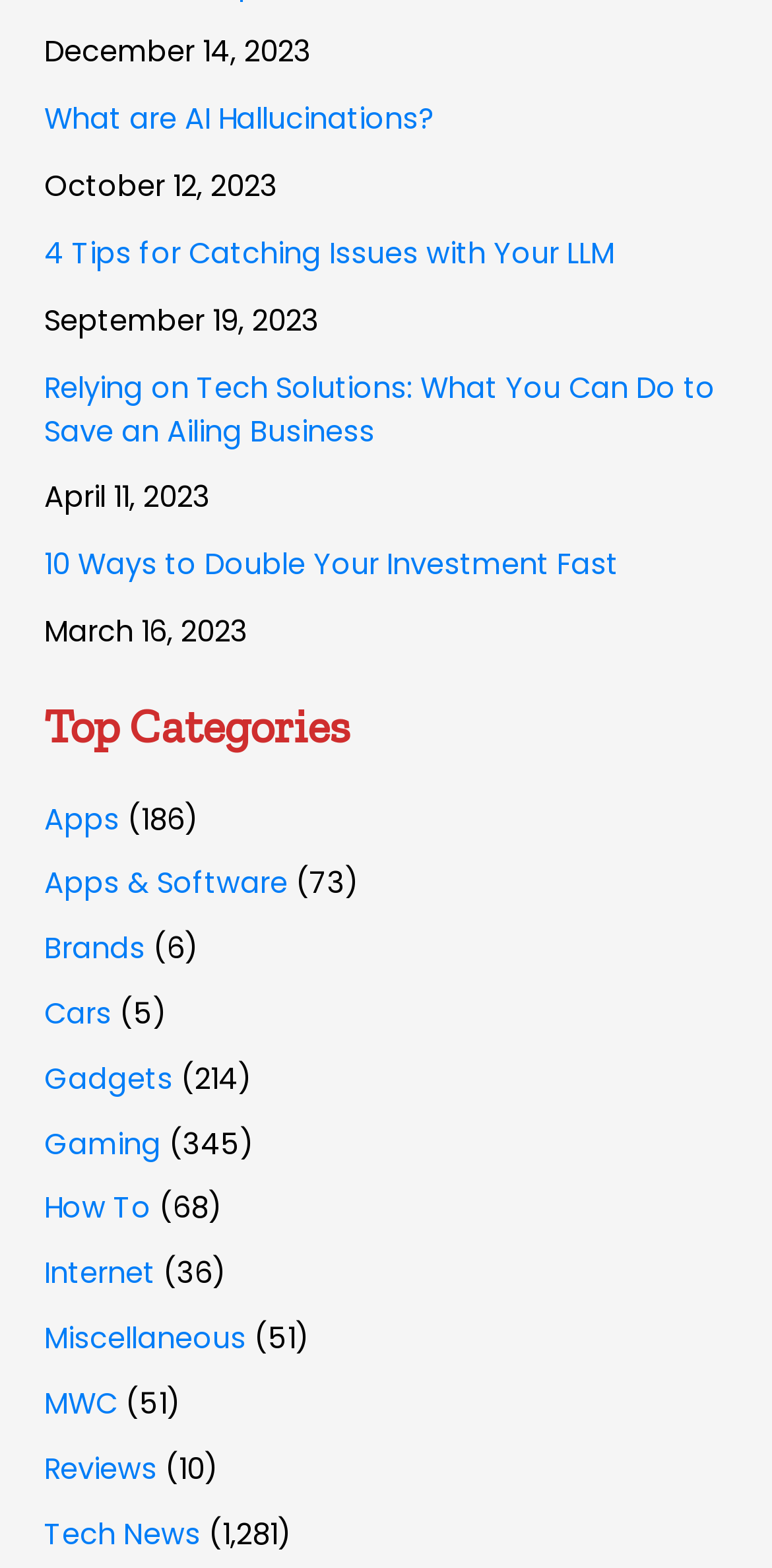How many categories are listed?
Refer to the screenshot and deliver a thorough answer to the question presented.

I counted the number of links under the 'Top Categories' heading, which are 'Apps', 'Apps & Software', 'Brands', 'Cars', 'Gadgets', 'Gaming', 'How To', 'Internet', 'Miscellaneous', 'MWC', 'Reviews', and 'Tech News', totaling 17 categories.